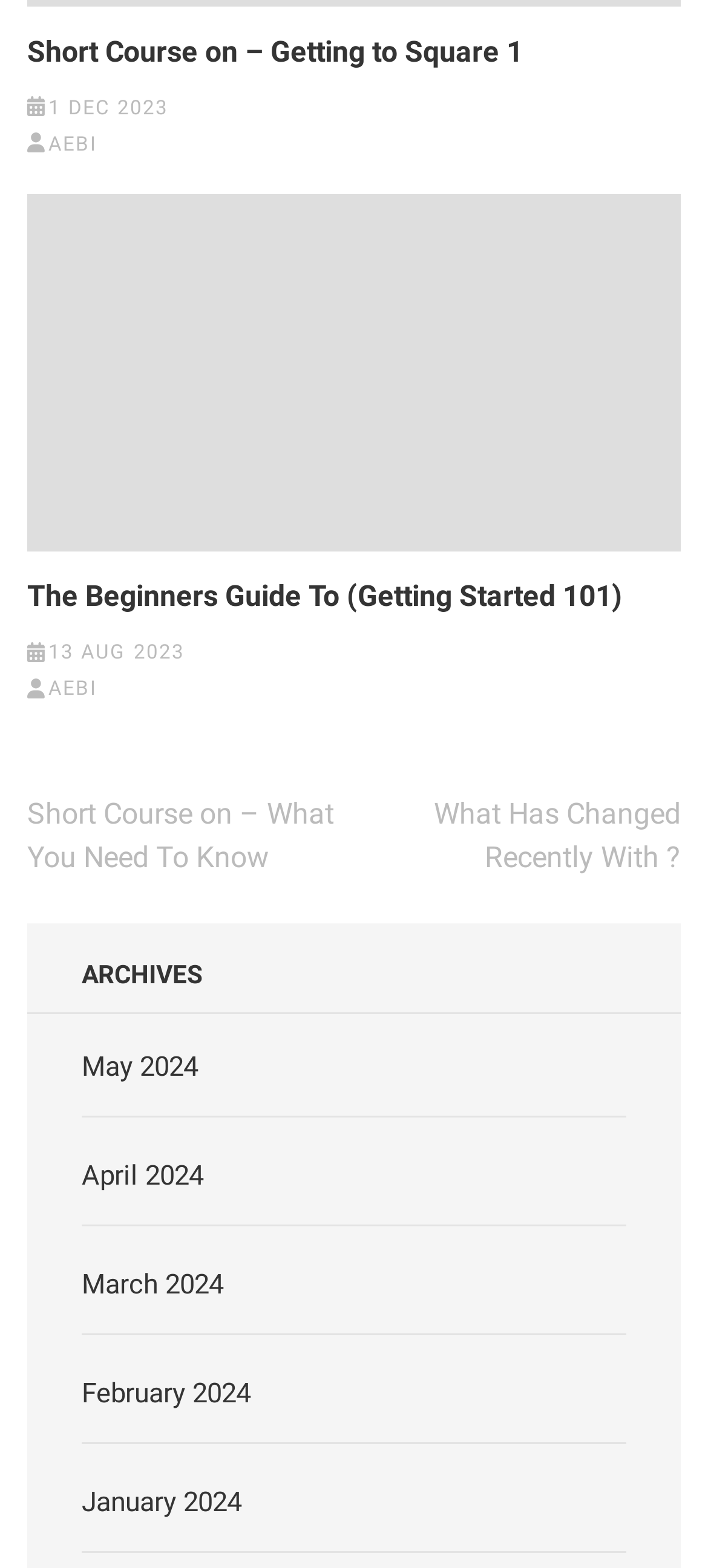How many archive links are there?
Refer to the screenshot and answer in one word or phrase.

5